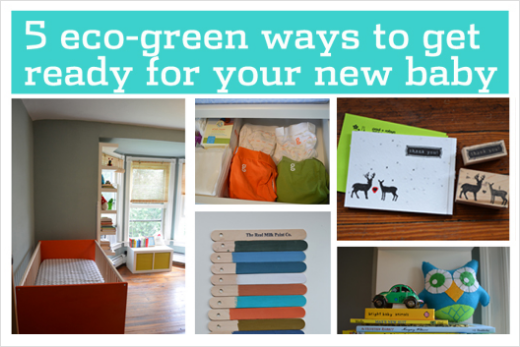Please provide a detailed answer to the question below by examining the image:
What is the purpose of the colorful wooden sticks?

The colorful wooden sticks labeled with 'The Best Milk Patch' suggest practical and eco-conscious options for infant nutrition, implying that they are meant to provide a sustainable and environmentally friendly approach to feeding the baby.